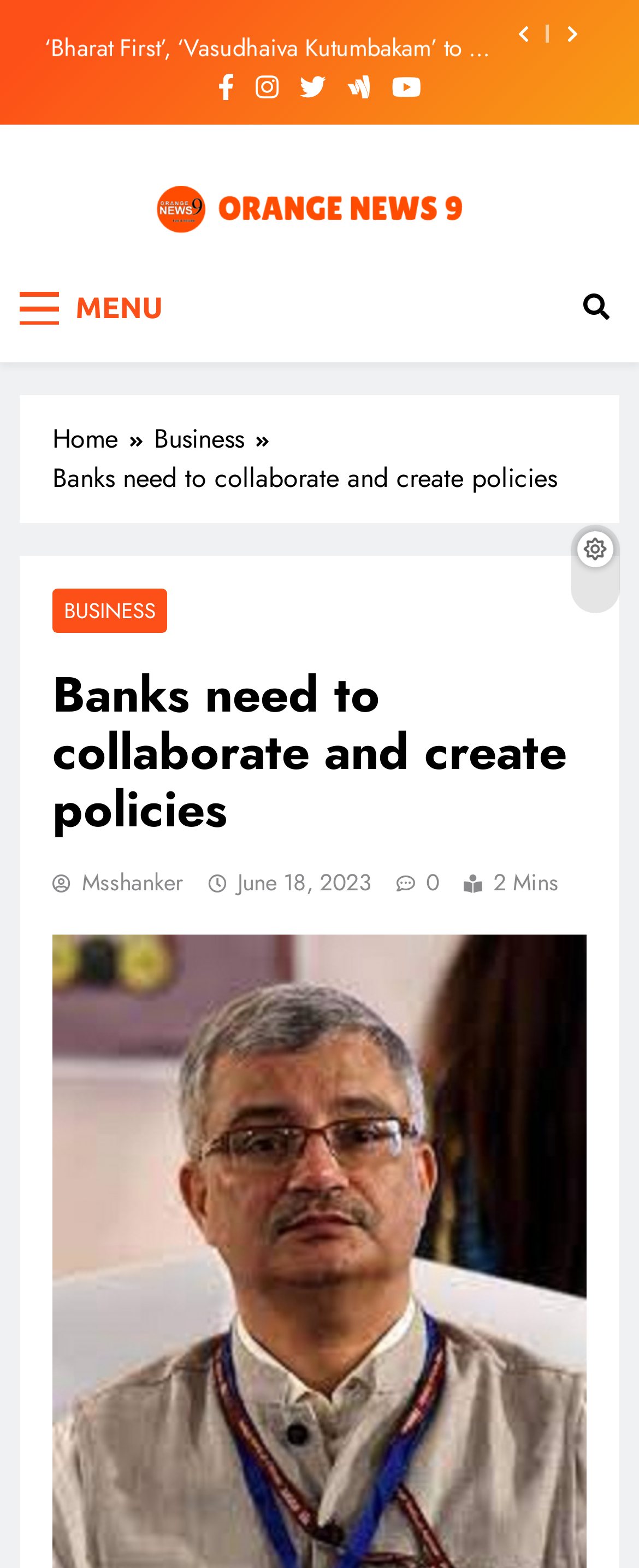Please mark the clickable region by giving the bounding box coordinates needed to complete this instruction: "Click the search button".

[0.785, 0.01, 0.854, 0.035]